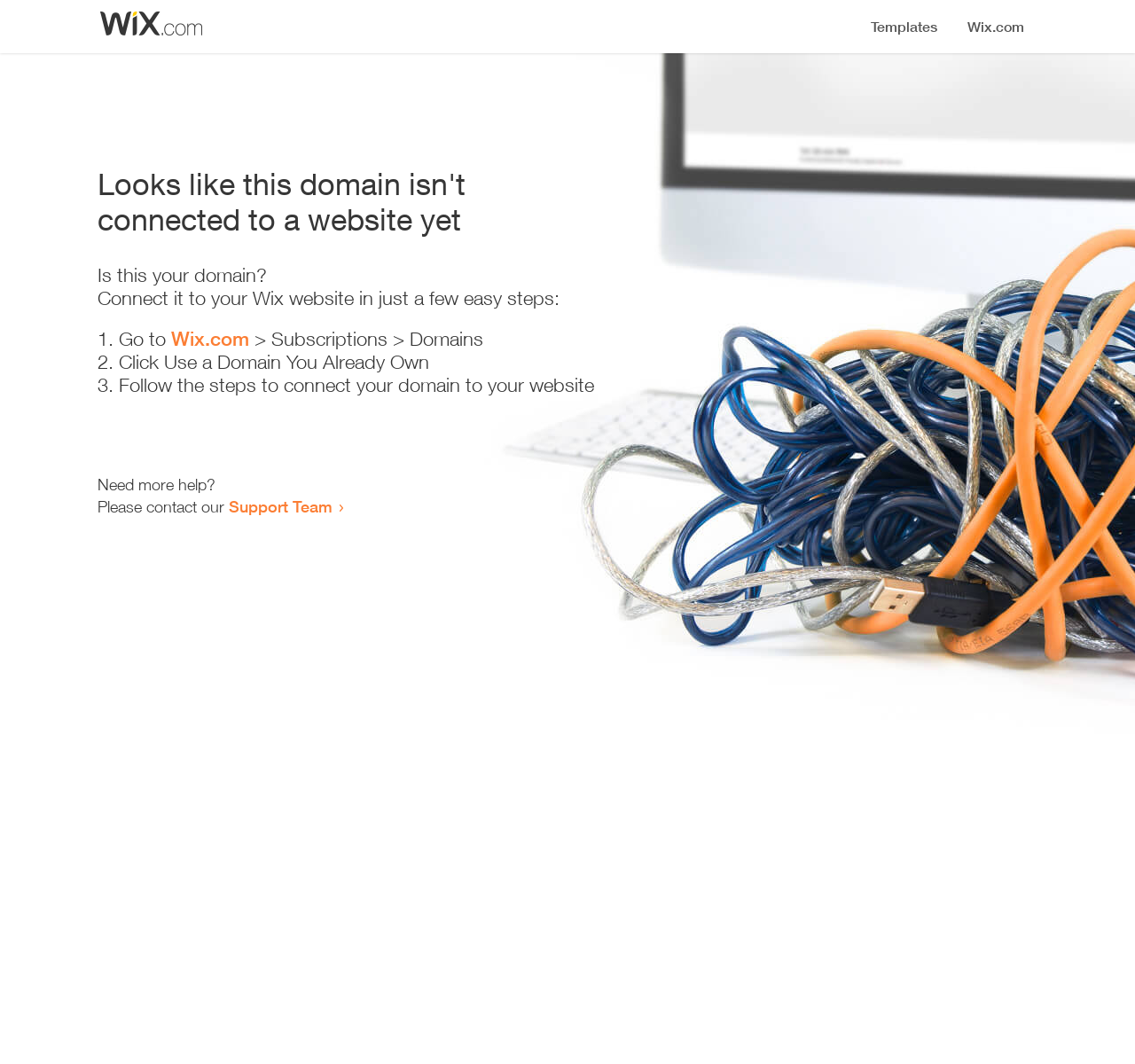What is the current state of the domain?
Please provide a single word or phrase answer based on the image.

Not set up